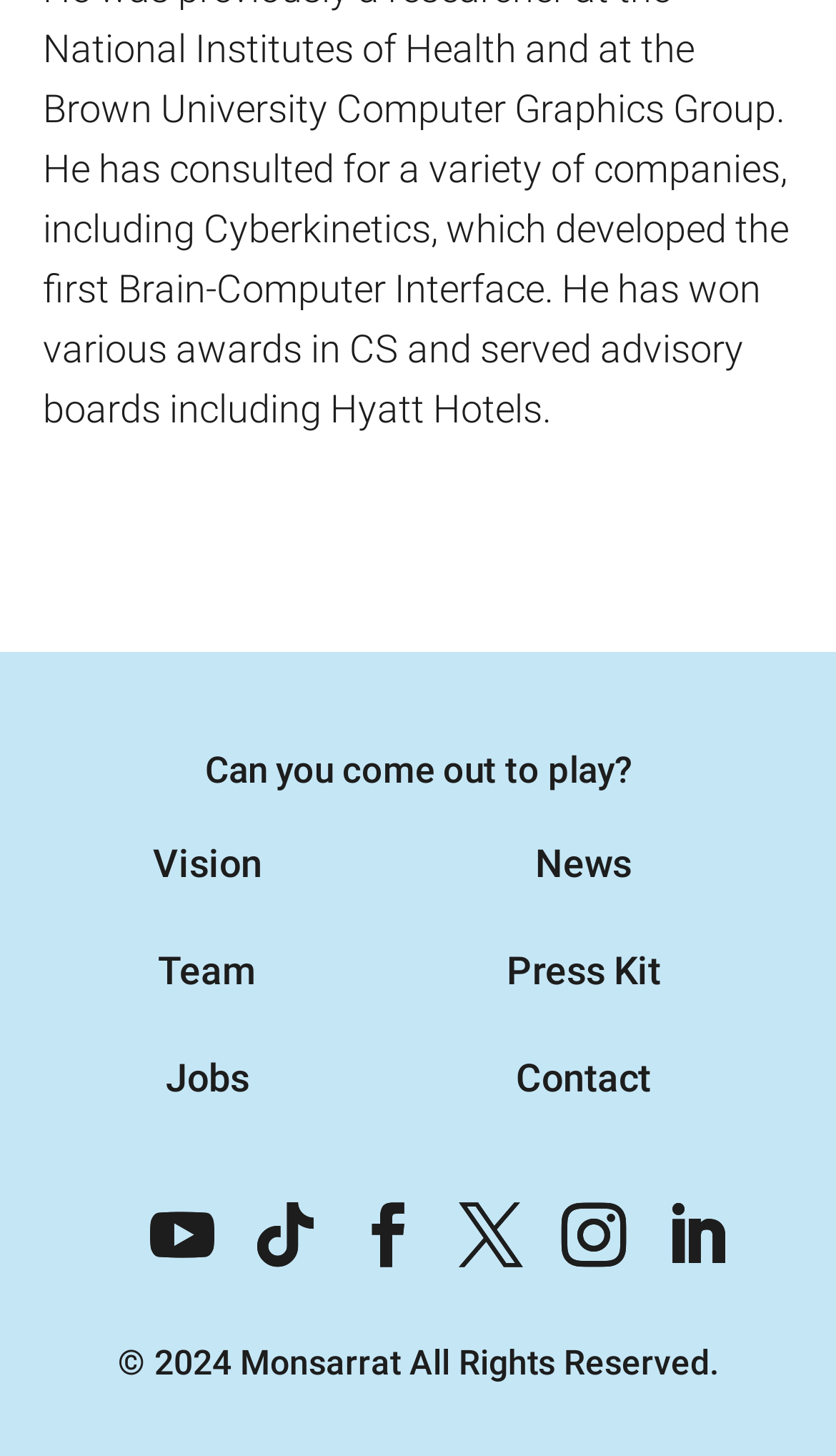What is the copyright year?
Please give a detailed and thorough answer to the question, covering all relevant points.

I looked at the footer of the page and found the copyright information, which states '© 2024 Monsarrat All Rights Reserved', indicating that the copyright year is 2024.